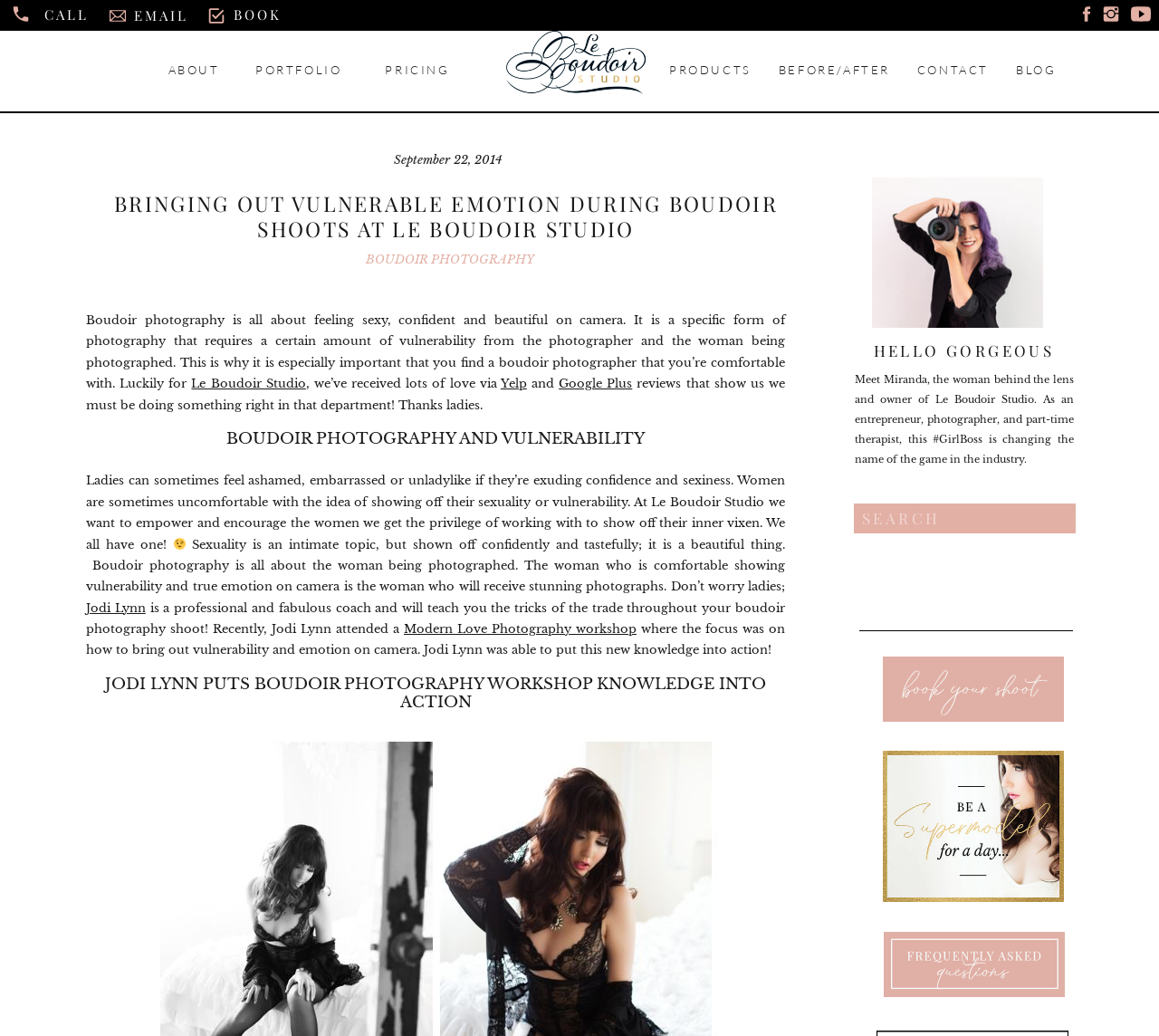Please determine the bounding box coordinates of the element to click in order to execute the following instruction: "Click CALL to contact Le Boudoir Studio". The coordinates should be four float numbers between 0 and 1, specified as [left, top, right, bottom].

[0.028, 0.006, 0.087, 0.024]